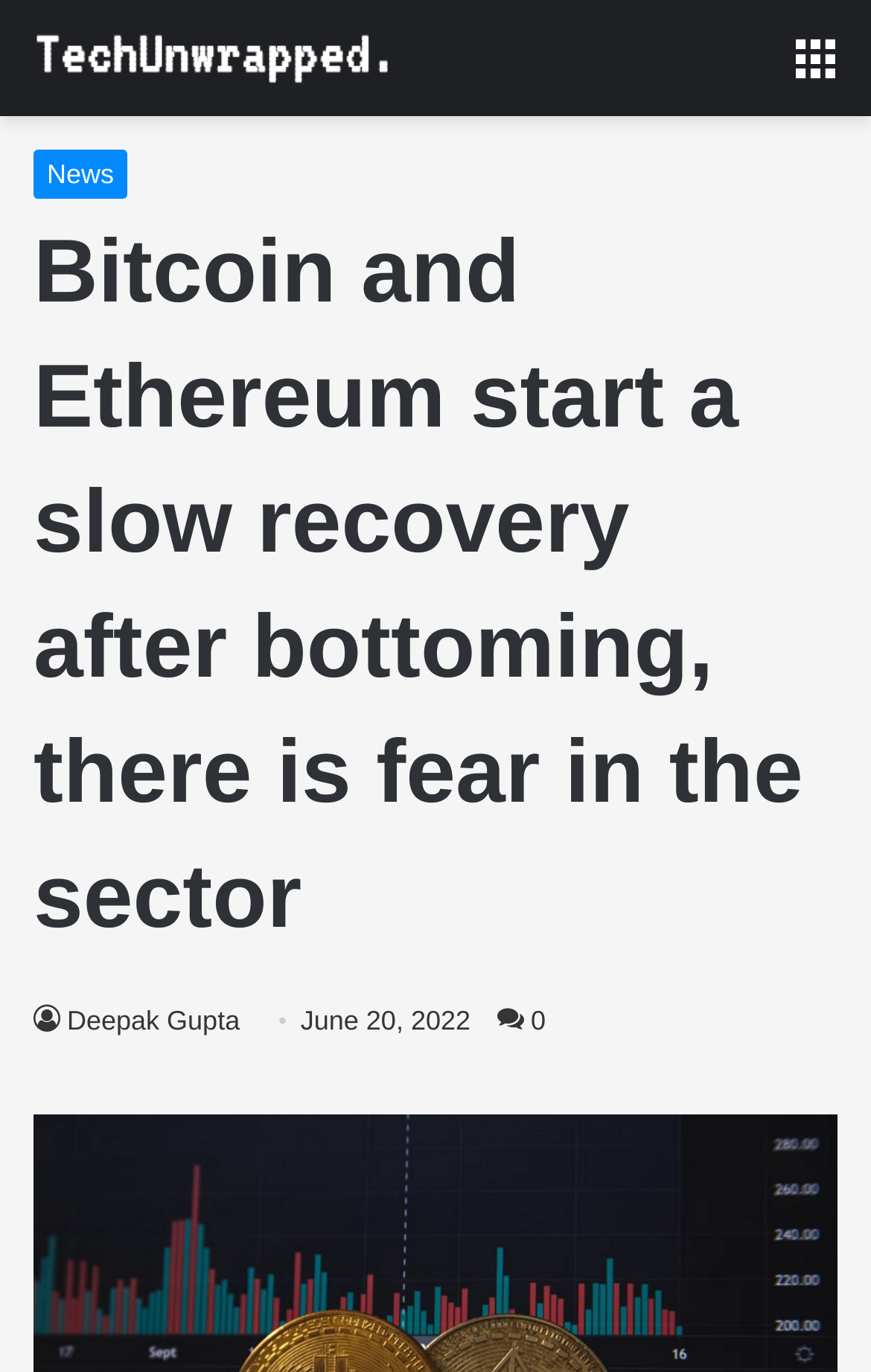When was the article published?
Based on the screenshot, answer the question with a single word or phrase.

June 20, 2022